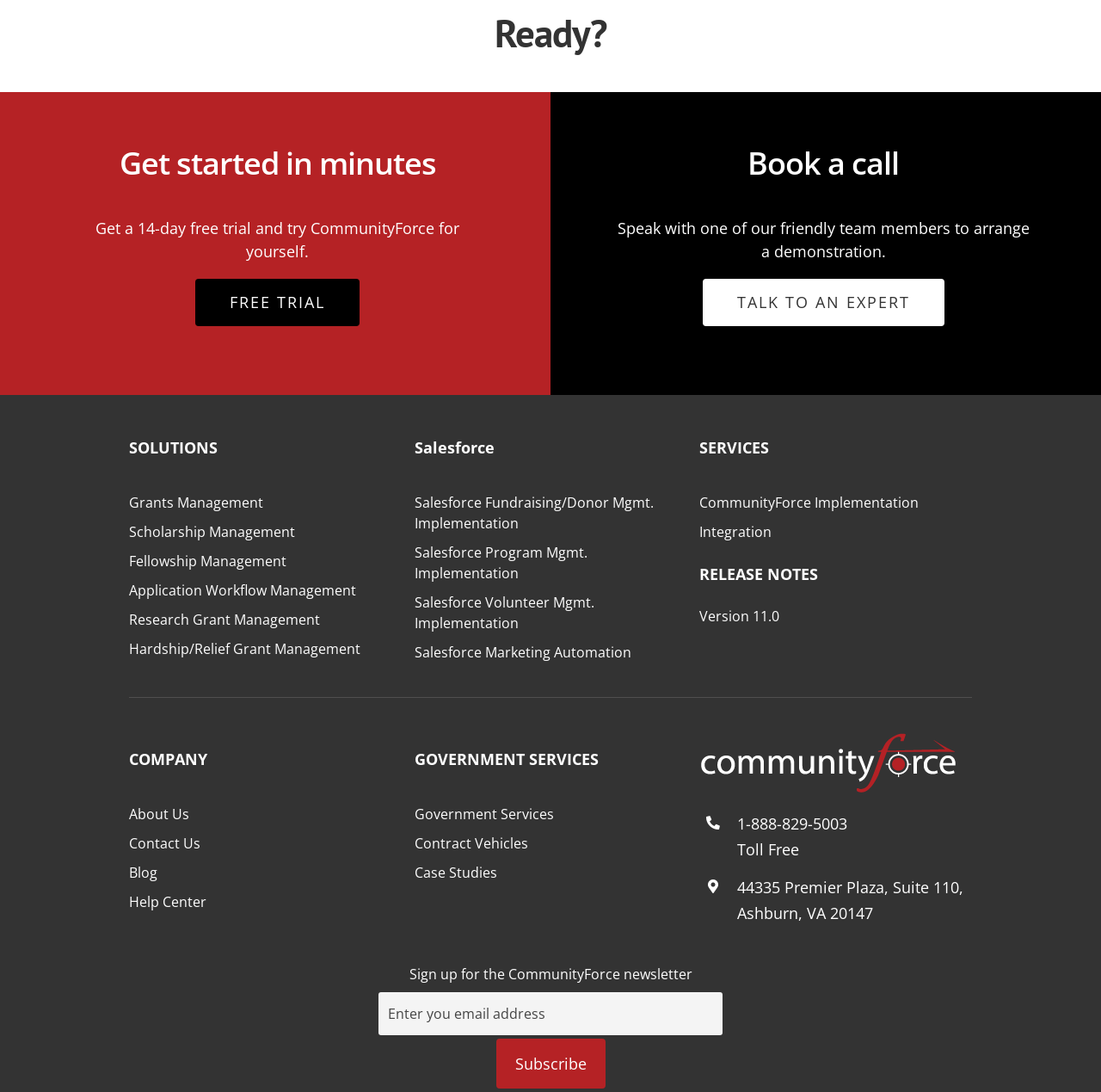Can you find the bounding box coordinates of the area I should click to execute the following instruction: "Book a call"?

[0.638, 0.255, 0.858, 0.299]